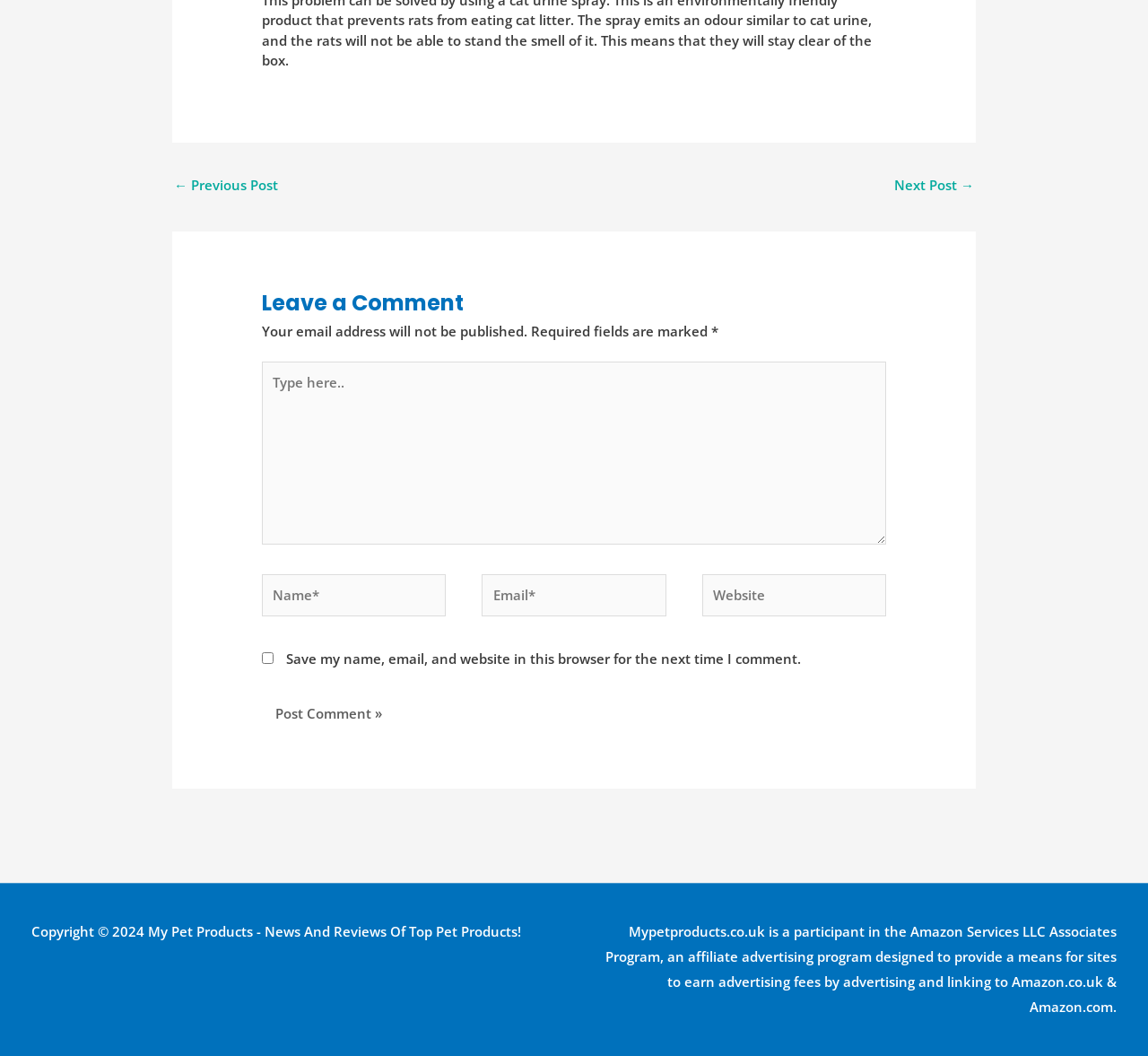Refer to the element description Next Post → and identify the corresponding bounding box in the screenshot. Format the coordinates as (top-left x, top-left y, bottom-right x, bottom-right y) with values in the range of 0 to 1.

[0.779, 0.162, 0.848, 0.192]